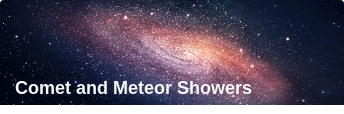Provide your answer in one word or a succinct phrase for the question: 
What is the purpose of the banner?

To invite viewers